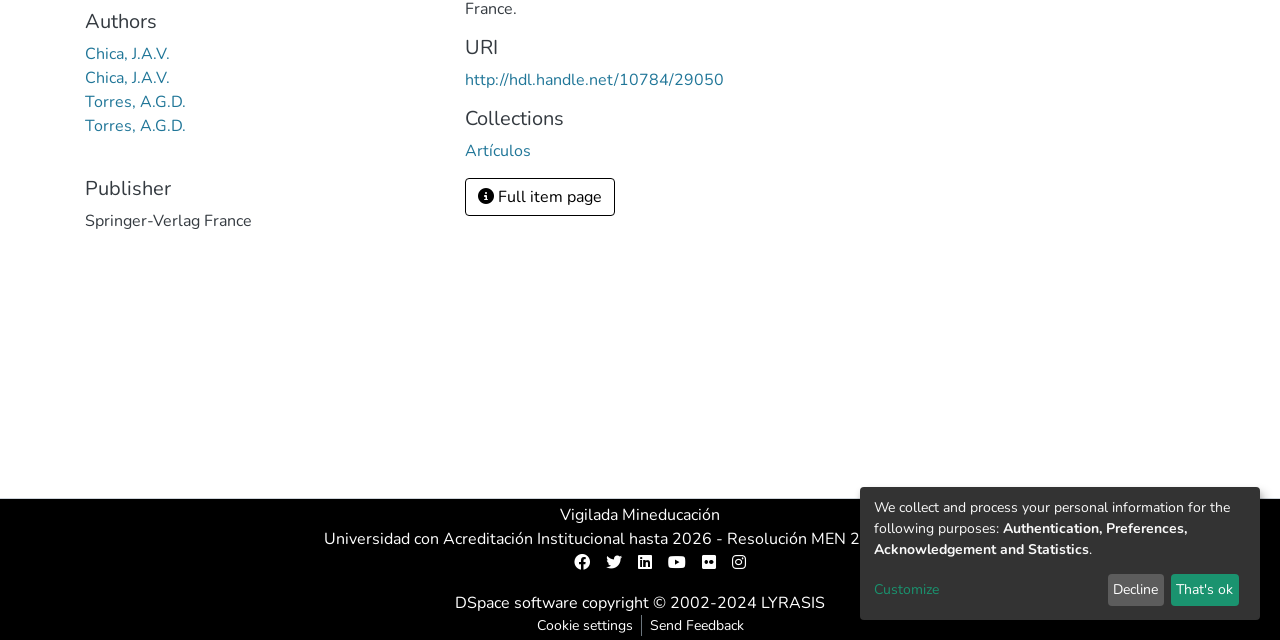Please predict the bounding box coordinates (top-left x, top-left y, bottom-right x, bottom-right y) for the UI element in the screenshot that fits the description: Cookie settings

[0.413, 0.961, 0.5, 0.994]